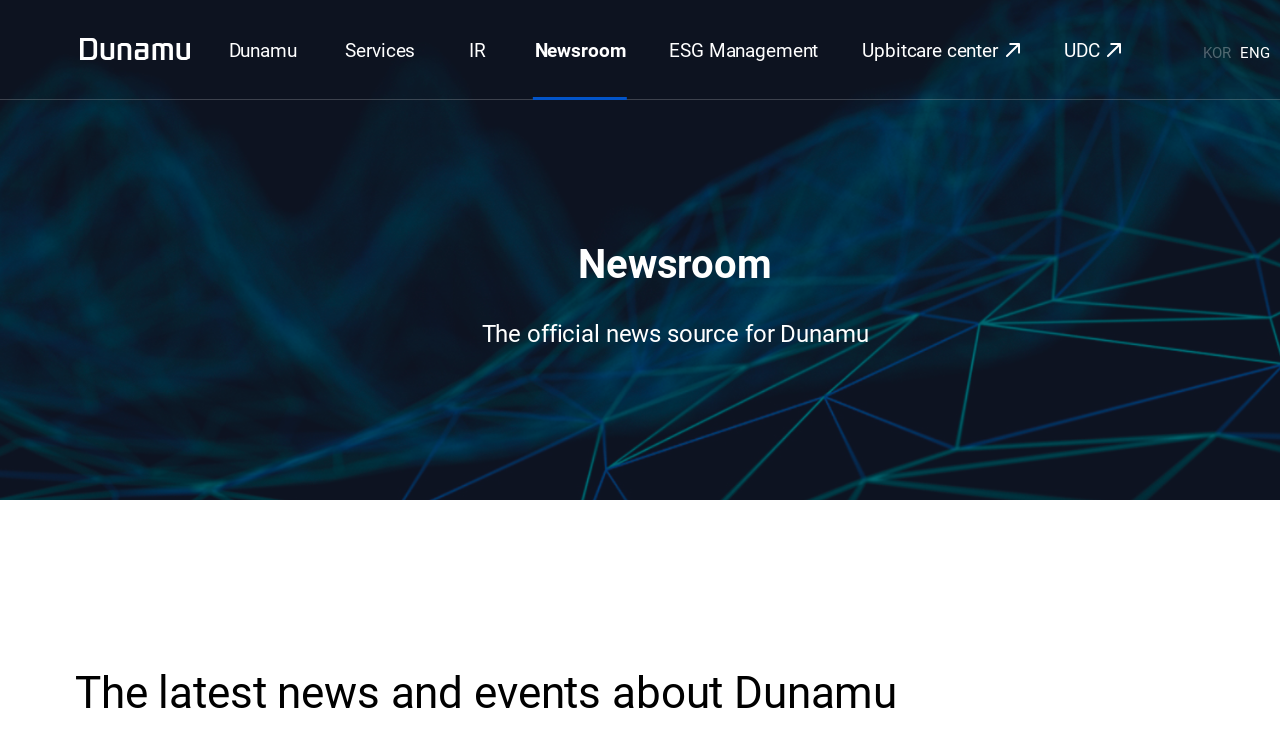Determine the bounding box for the described HTML element: "Services". Ensure the coordinates are four float numbers between 0 and 1 in the format [left, top, right, bottom].

[0.249, 0.0, 0.345, 0.136]